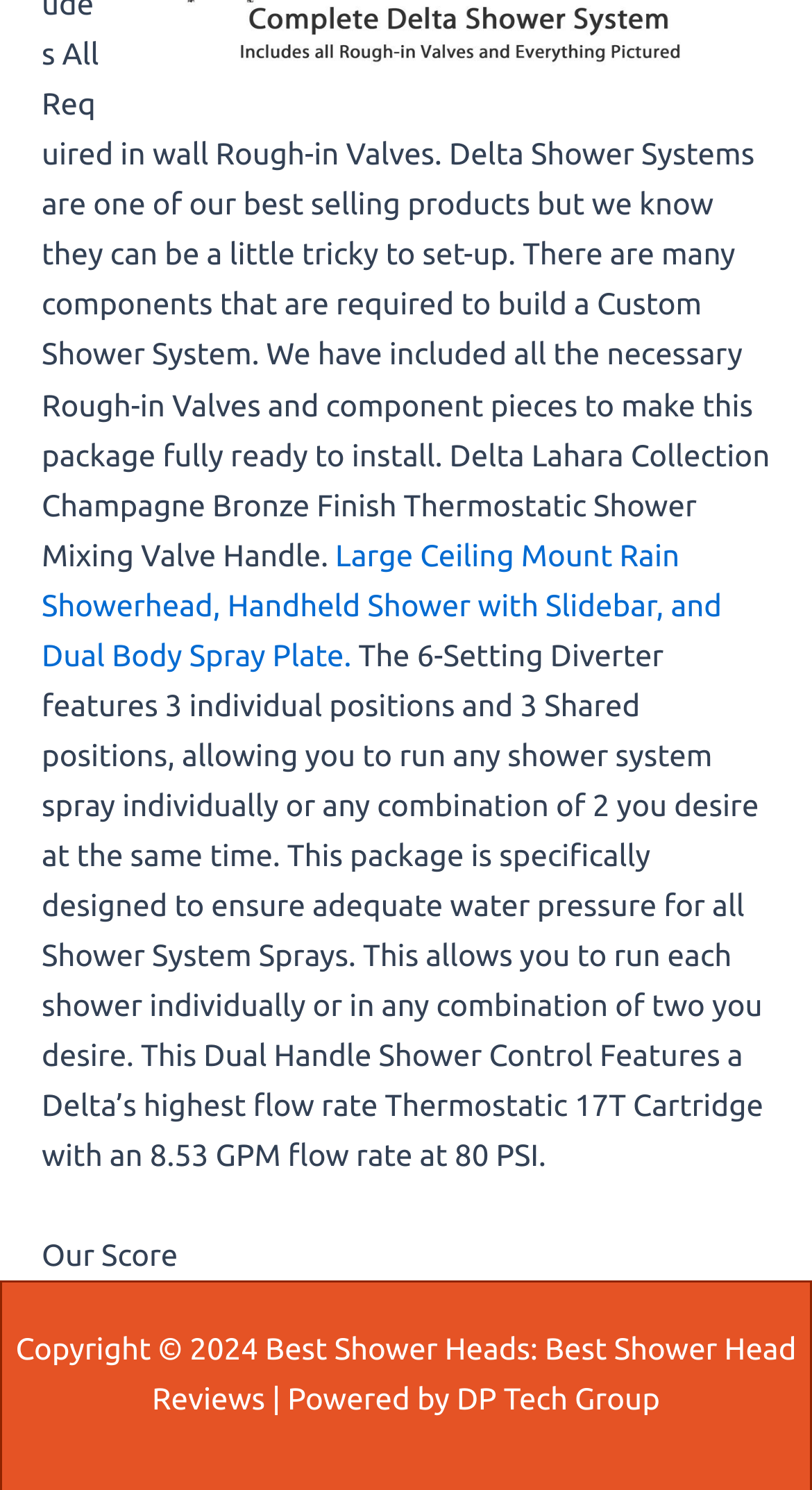Predict the bounding box of the UI element based on the description: "DP Tech Group". The coordinates should be four float numbers between 0 and 1, formatted as [left, top, right, bottom].

[0.562, 0.926, 0.813, 0.95]